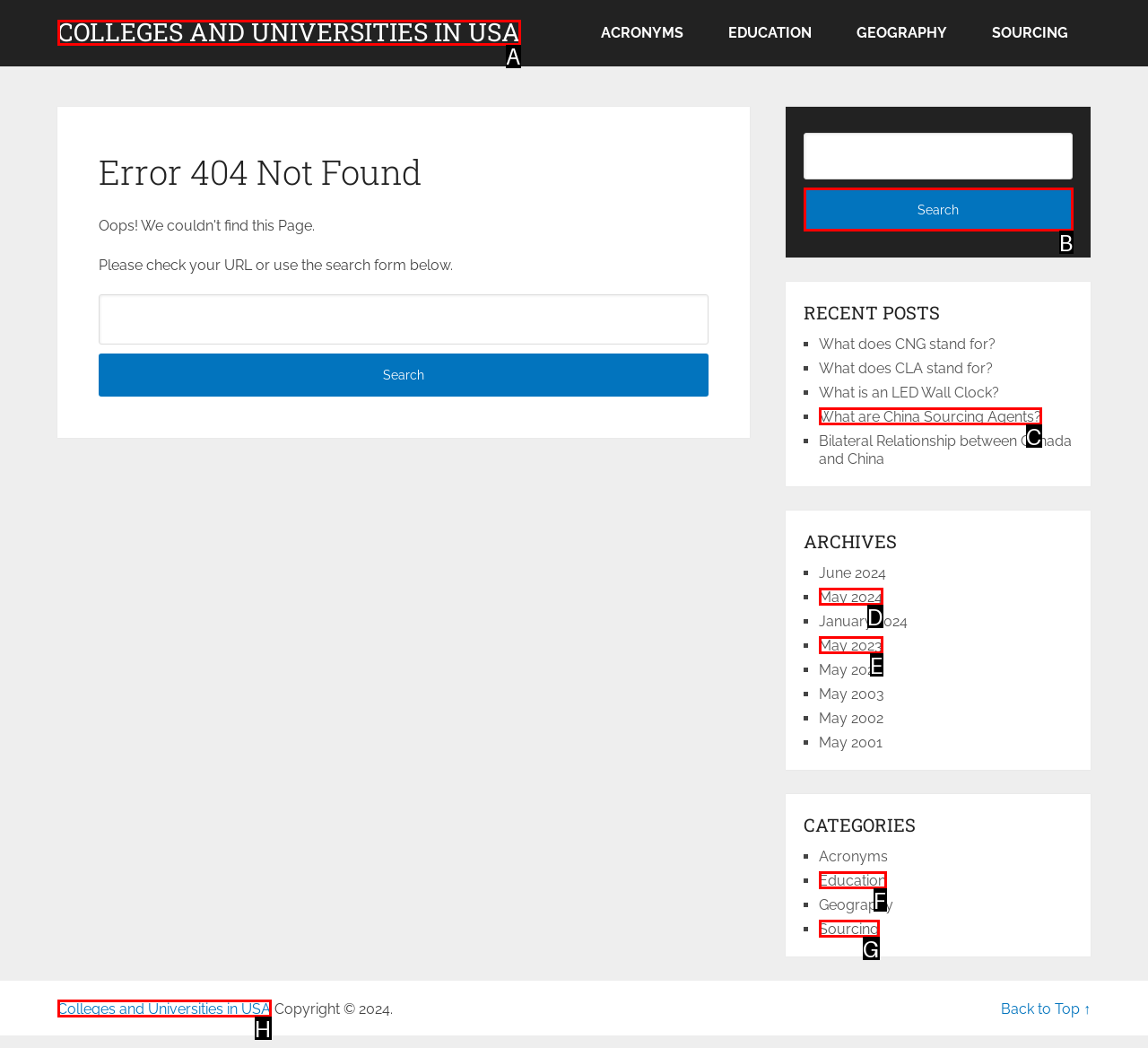Tell me which one HTML element best matches the description: here Answer with the option's letter from the given choices directly.

None